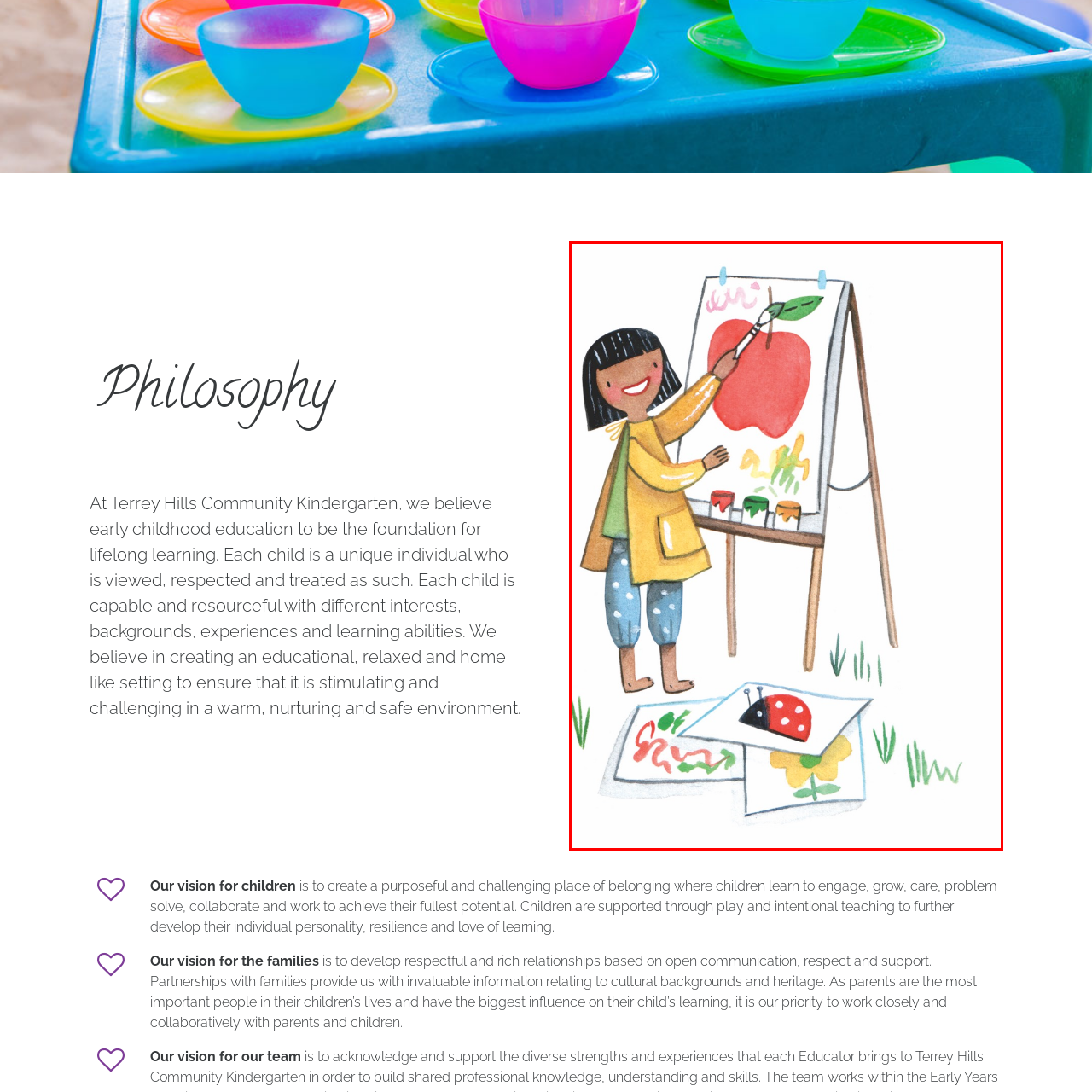Check the section outlined in red, What is the dominant color of the paint pots? Please reply with a single word or phrase.

Primary colors